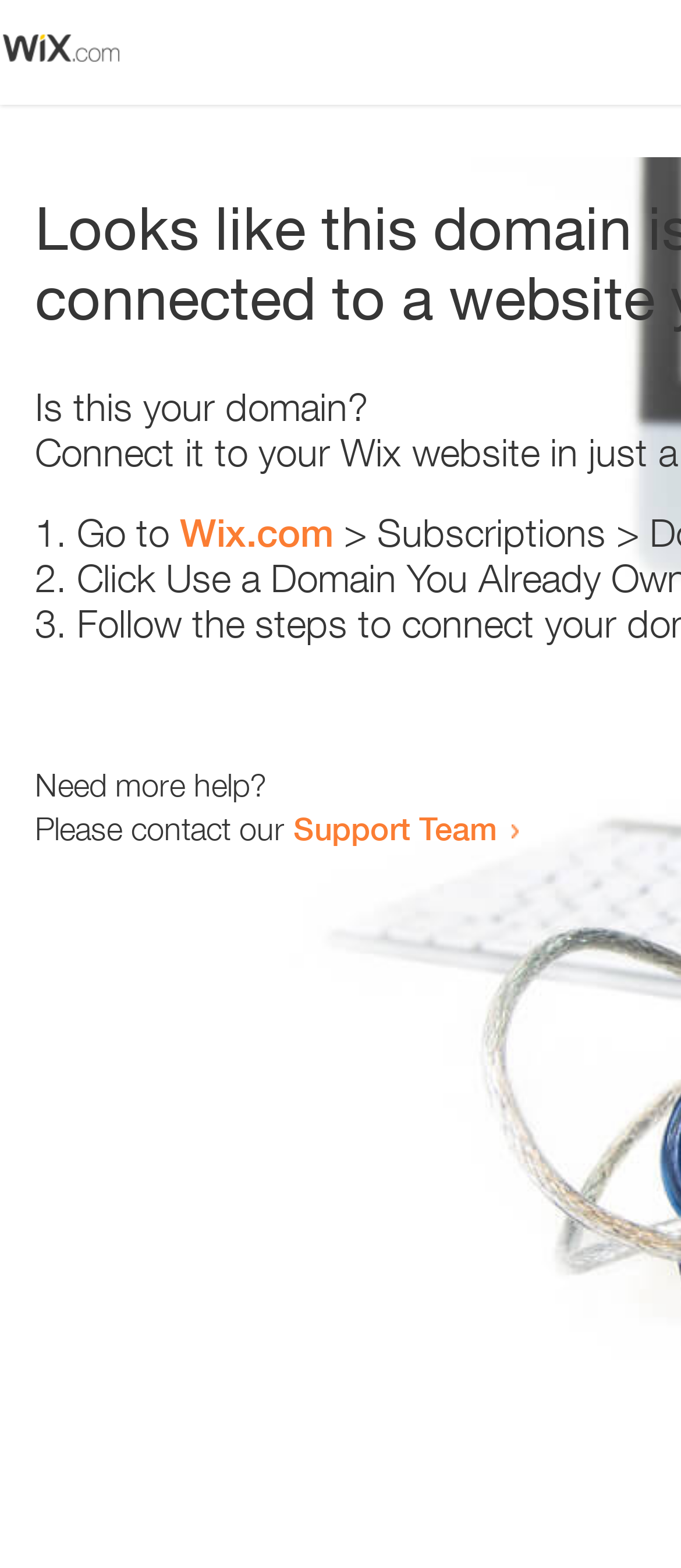What is the link text at the bottom of the page?
Using the image provided, answer with just one word or phrase.

Support Team